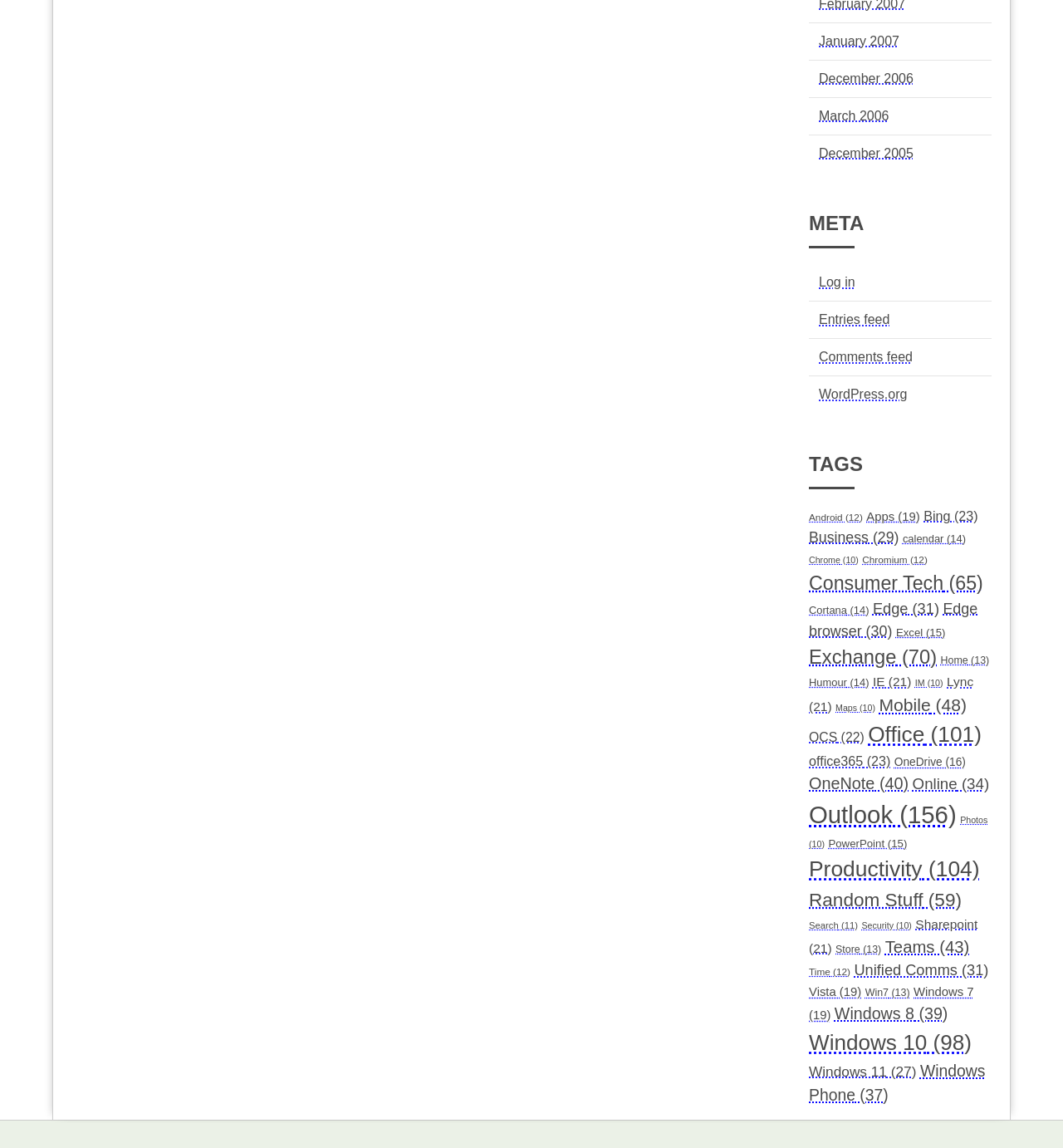Provide a brief response to the question using a single word or phrase: 
What is the first month listed?

January 2007